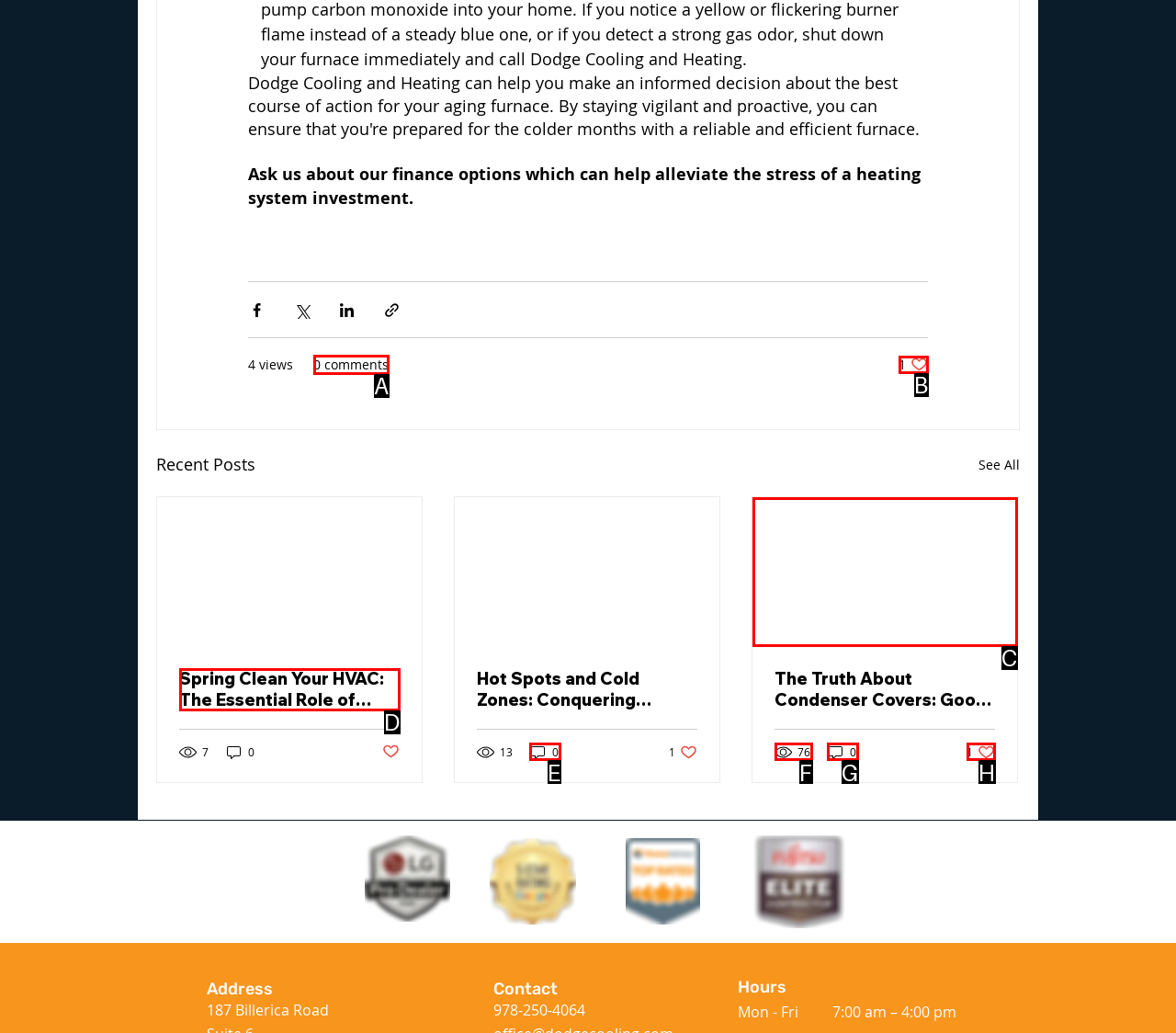Identify the option that corresponds to the given description: Teak Fixed Chairs. Reply with the letter of the chosen option directly.

None